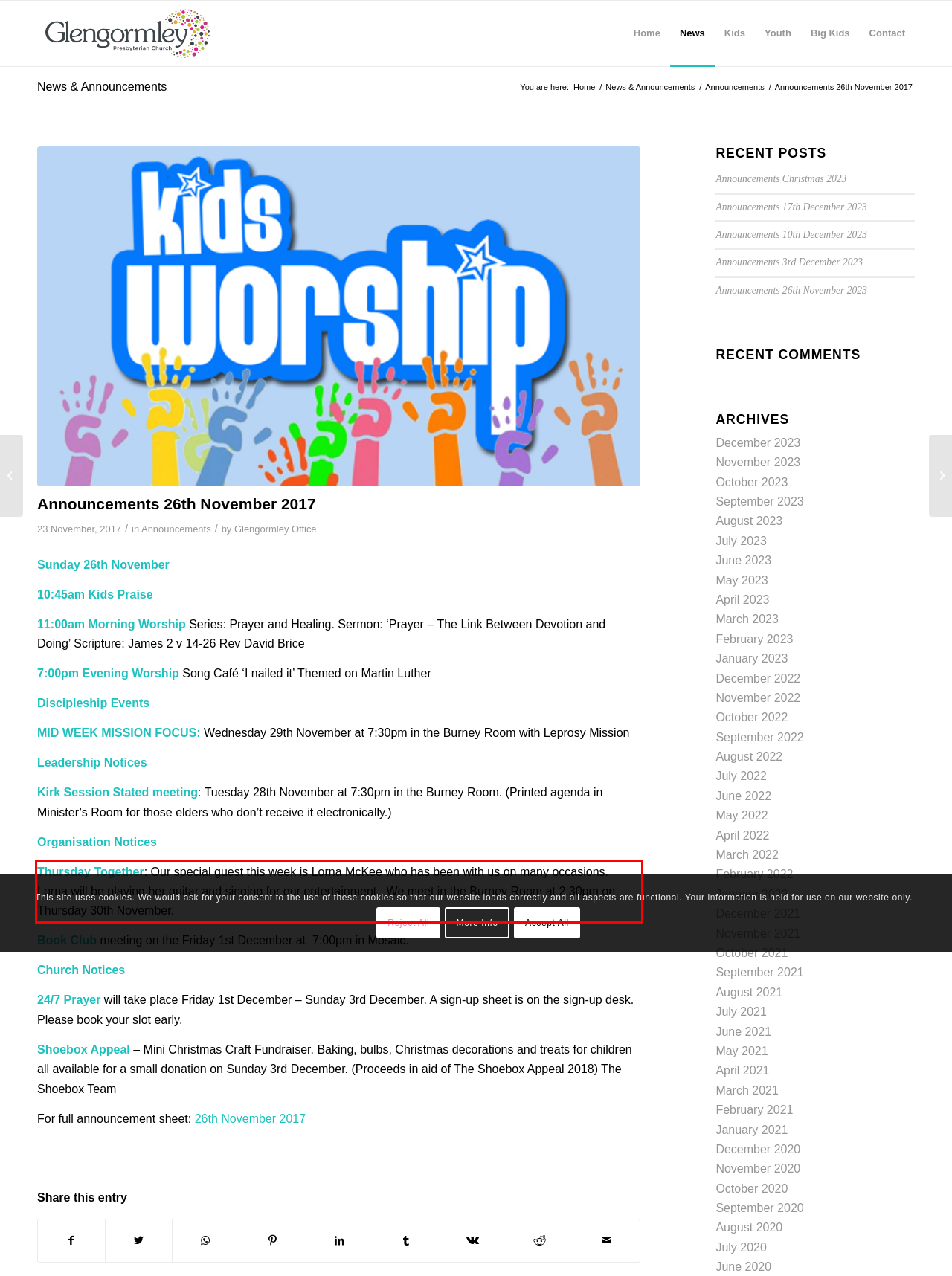With the given screenshot of a webpage, locate the red rectangle bounding box and extract the text content using OCR.

Thursday Together: Our special guest this week is Lorna McKee who has been with us on many occasions. Lorna will be playing her guitar and singing for our entertainment. We meet in the Burney Room at 2:30pm on Thursday 30th November.